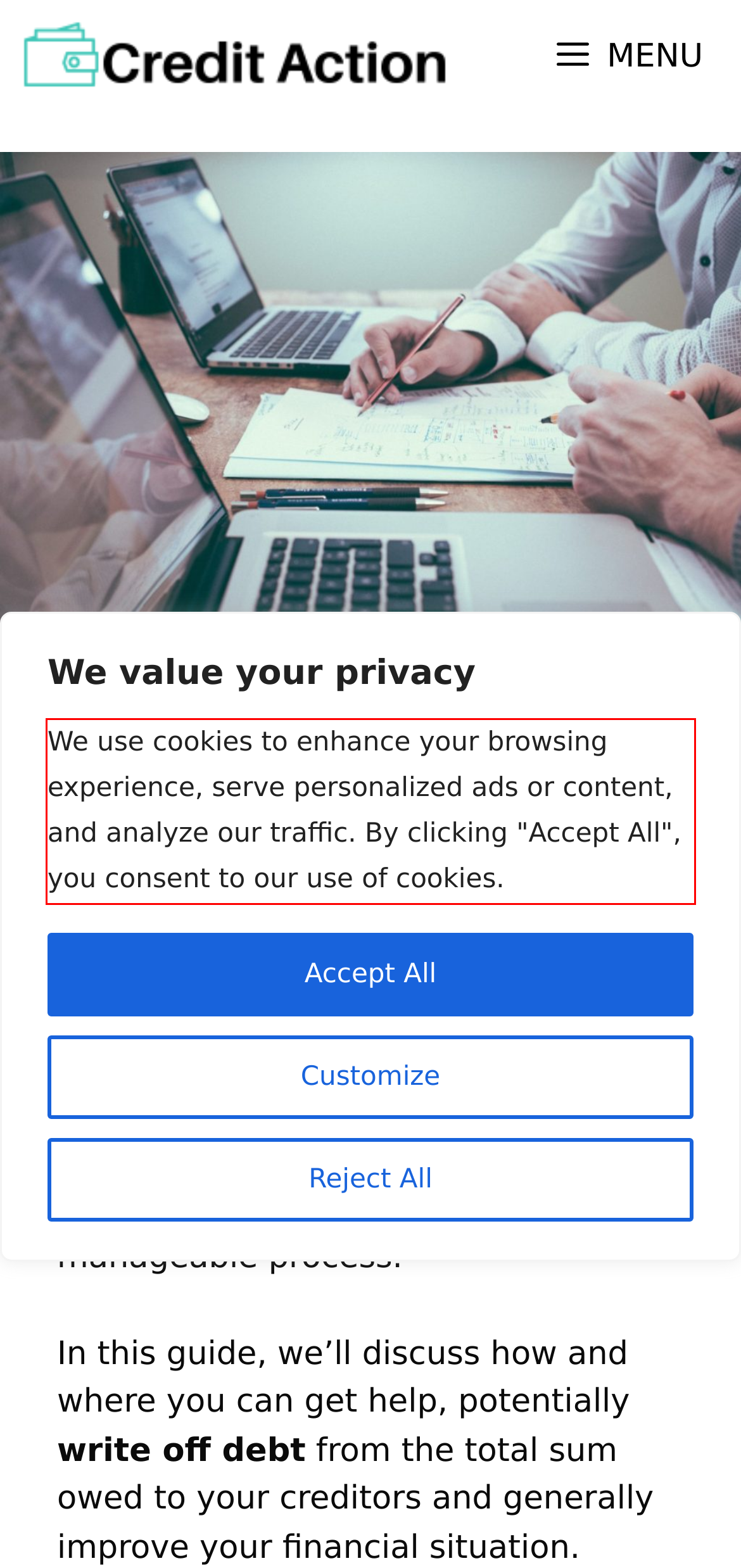Identify the text within the red bounding box on the webpage screenshot and generate the extracted text content.

We use cookies to enhance your browsing experience, serve personalized ads or content, and analyze our traffic. By clicking "Accept All", you consent to our use of cookies.